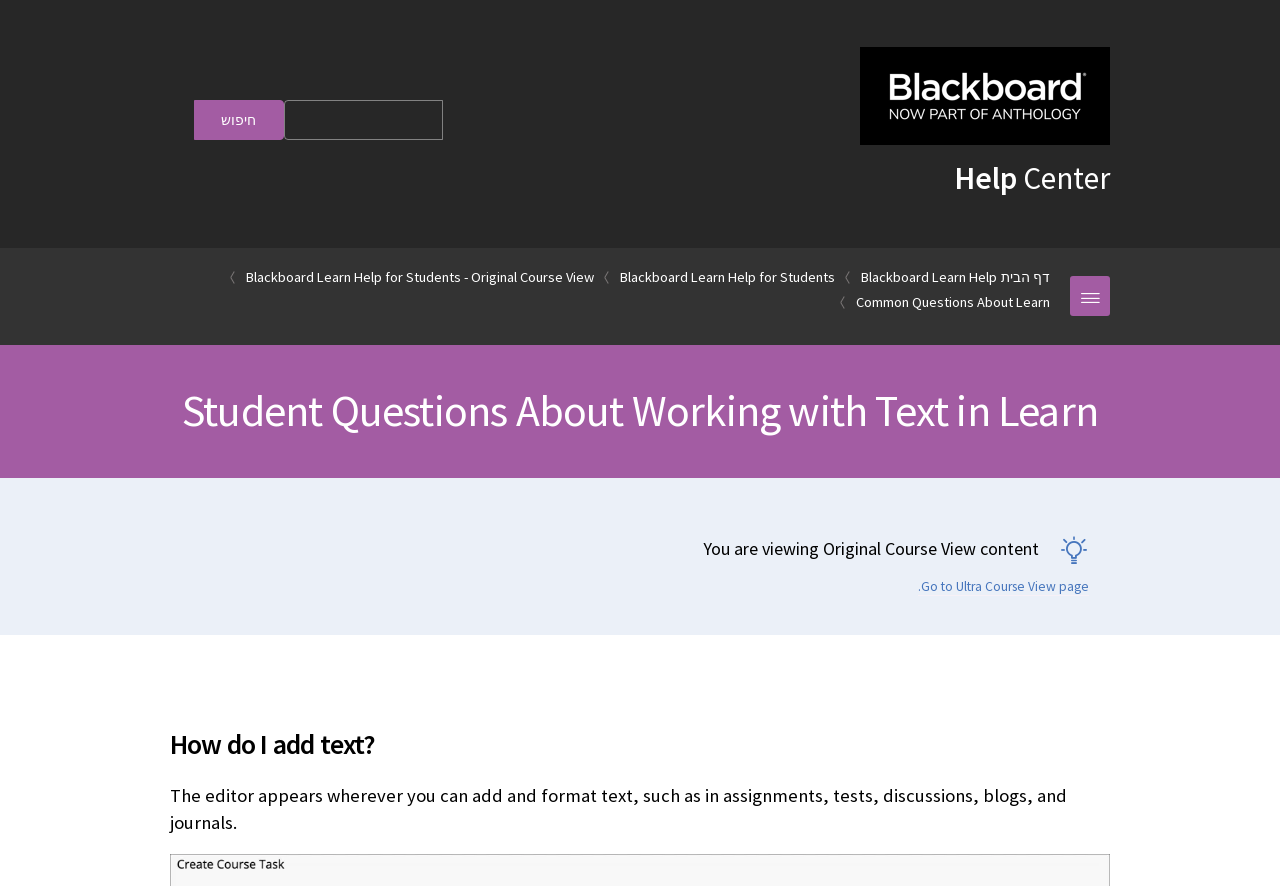What is the purpose of the search box?
Look at the image and answer with only one word or phrase.

To search queries